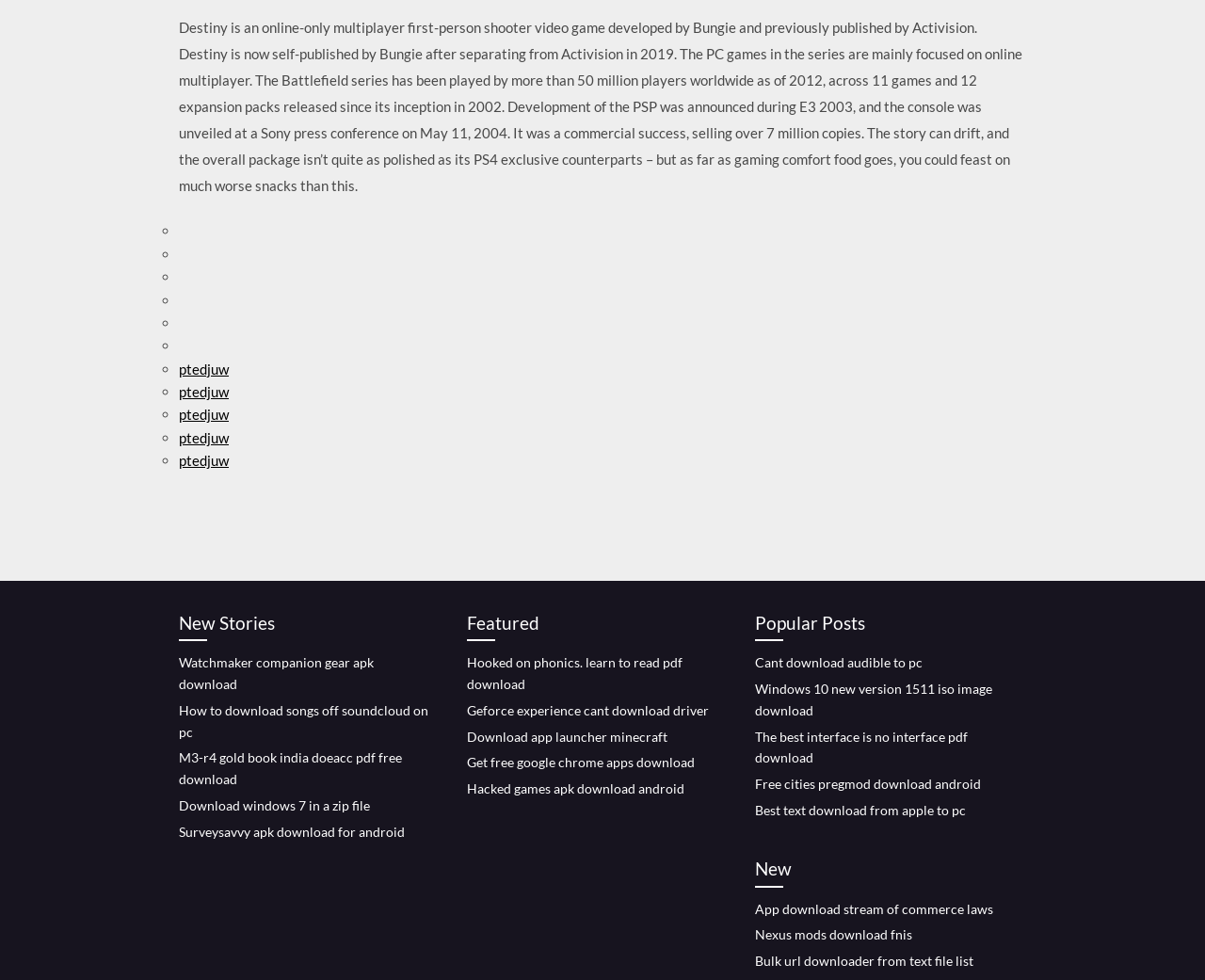How many list markers are there on the webpage?
Refer to the image and respond with a one-word or short-phrase answer.

15